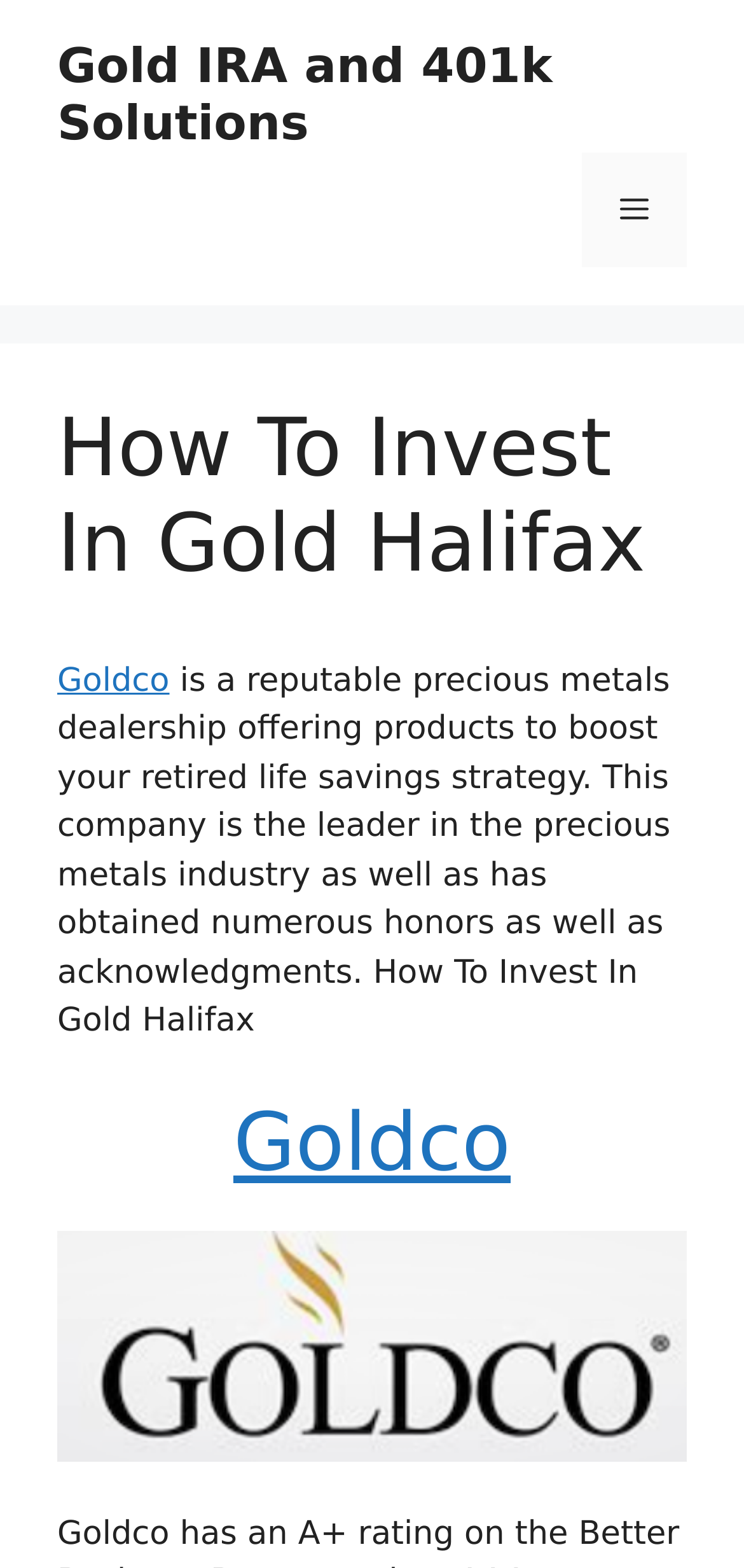What is the principal heading displayed on the webpage?

How To Invest In Gold Halifax